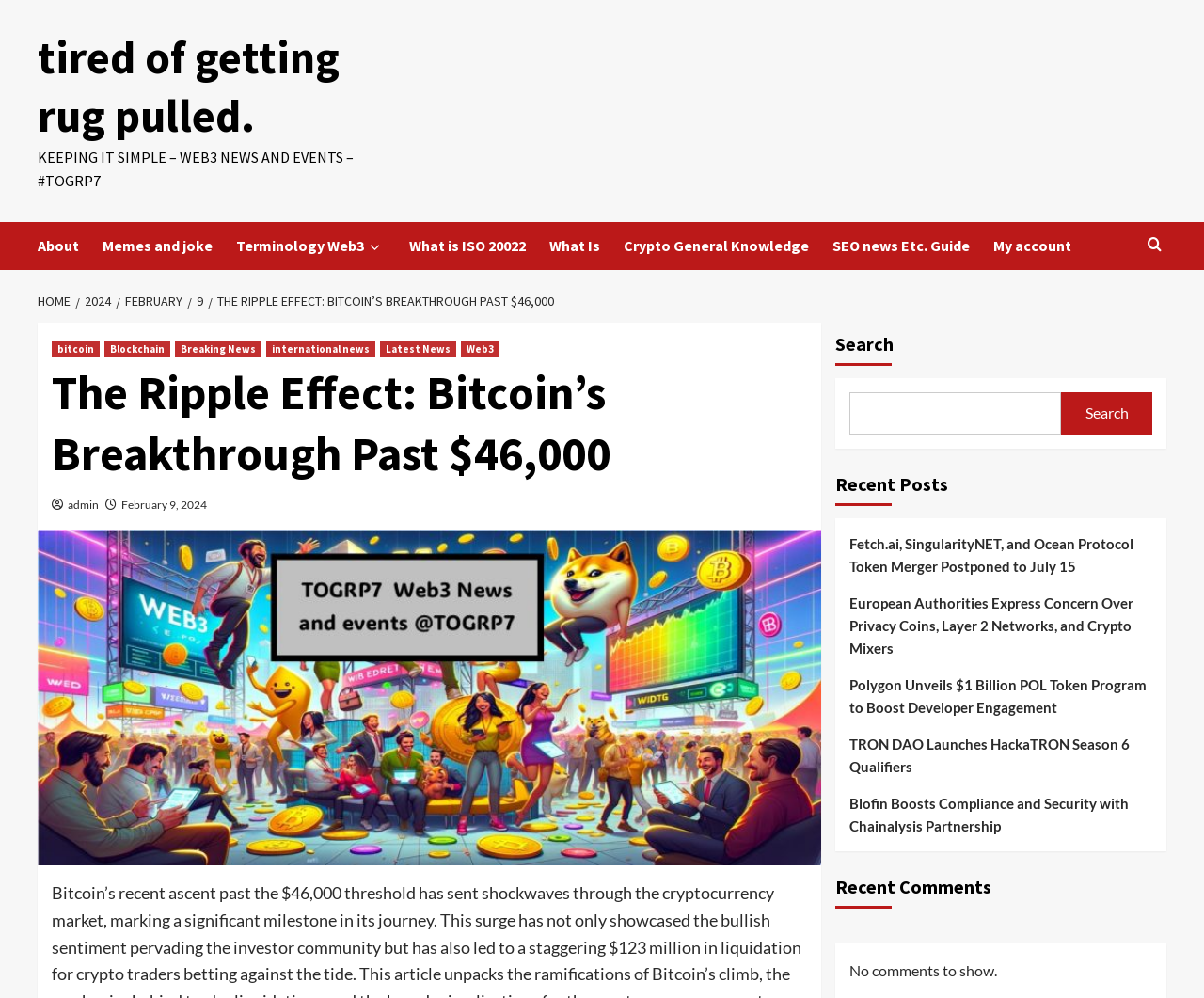Are there any comments on the webpage?
Please use the image to deliver a detailed and complete answer.

I looked for comments on the webpage and found a section labeled 'Recent Comments' with a message 'No comments to show.' This indicates that there are no comments on the webpage.